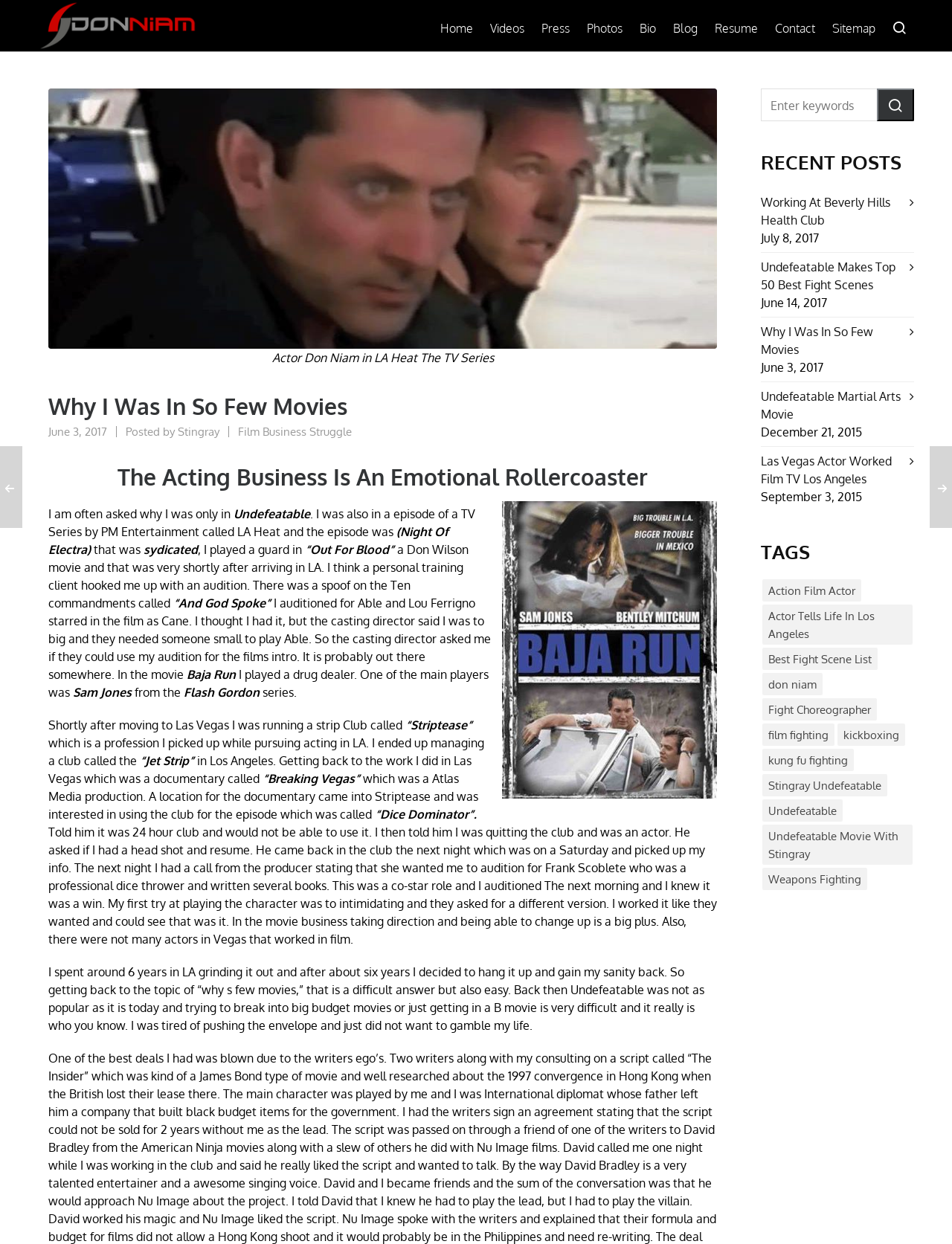Answer the question using only a single word or phrase: 
What is the name of the movie where the author auditioned for the role of Able?

And God Spoke